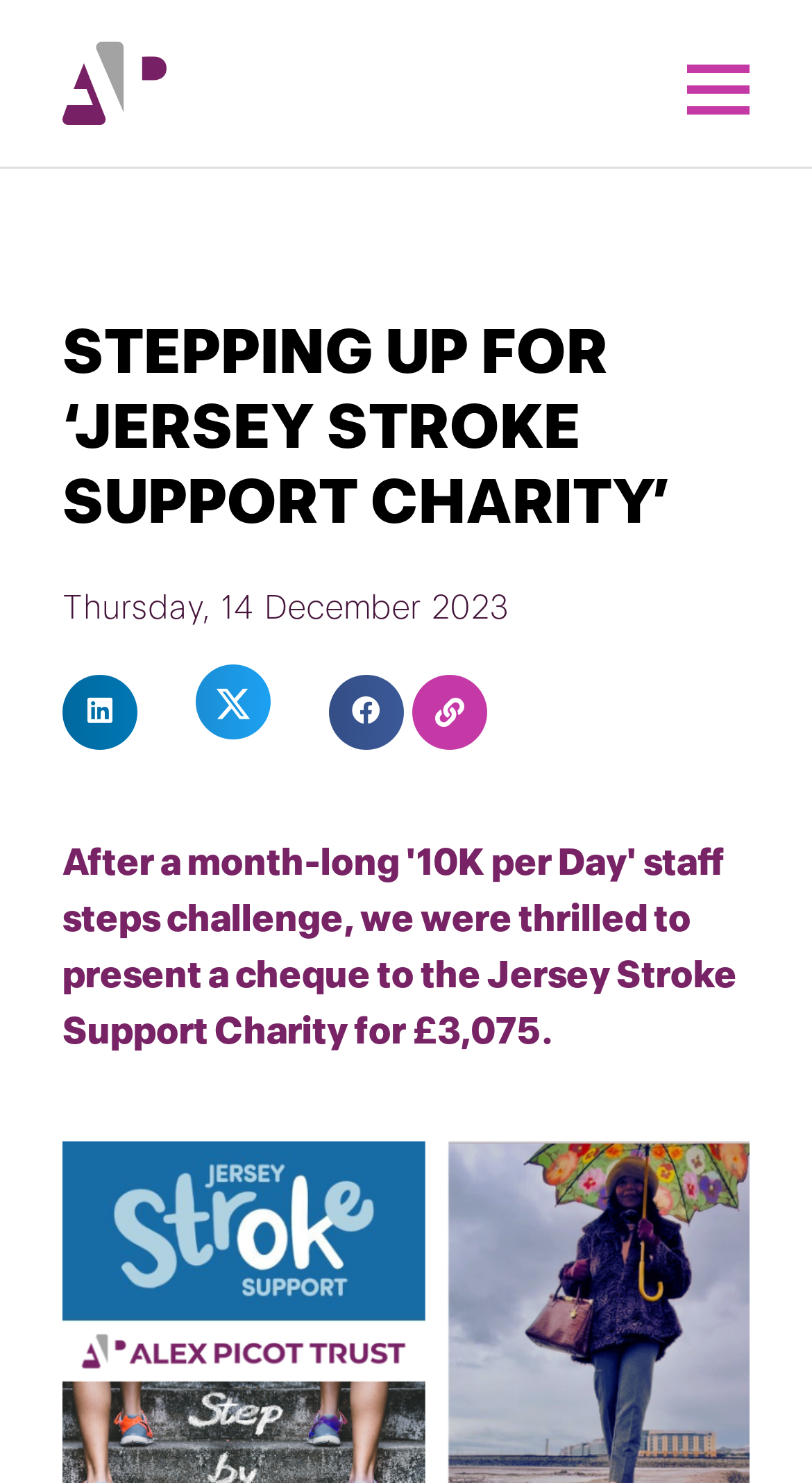What is the date of the article?
Using the screenshot, give a one-word or short phrase answer.

Thursday, 14 December 2023